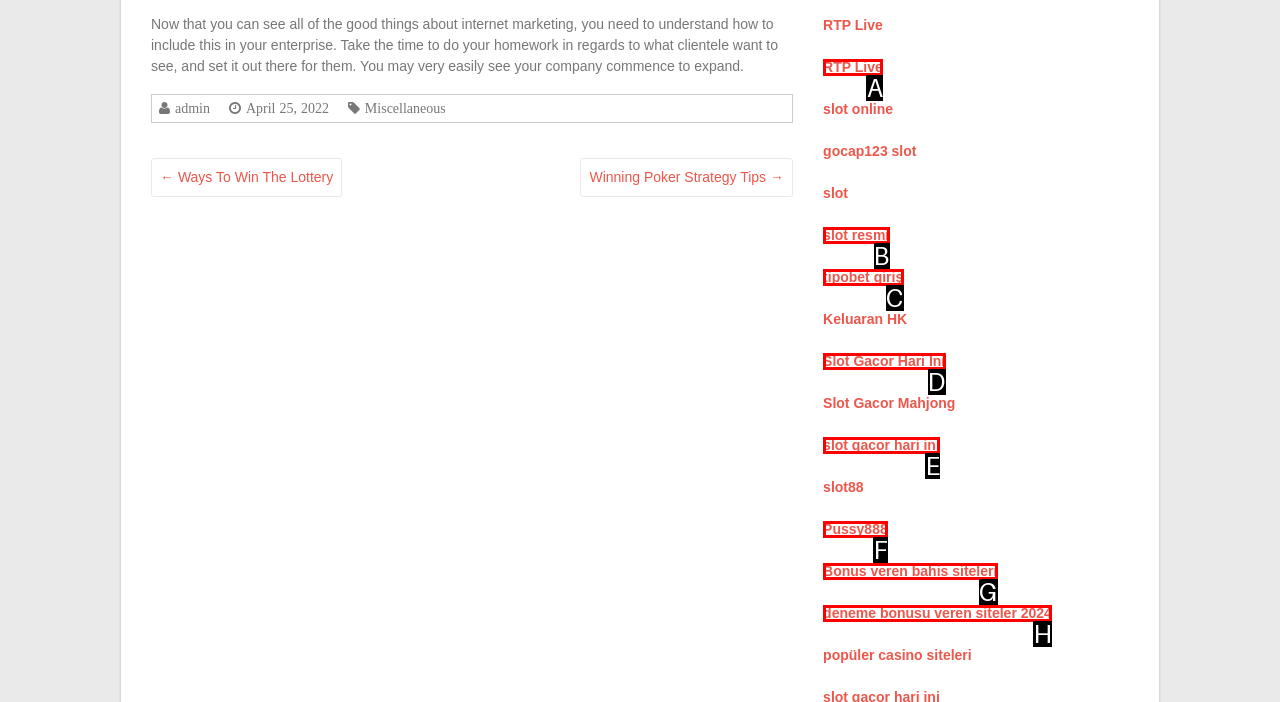Identify the option that corresponds to the description: deneme bonusu veren siteler 2024 
Provide the letter of the matching option from the available choices directly.

H